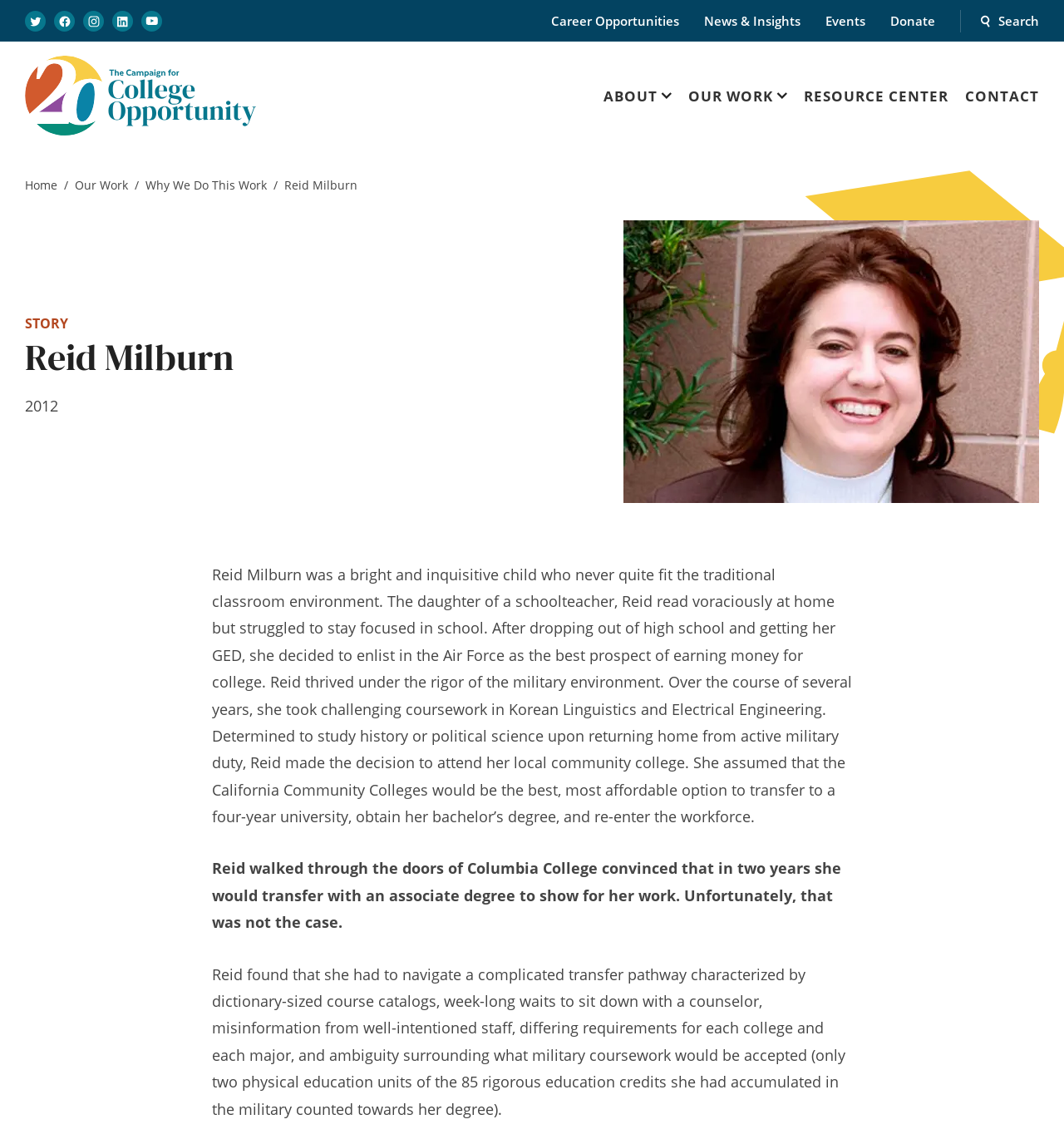Locate the bounding box coordinates of the element to click to perform the following action: 'Follow on Twitter'. The coordinates should be given as four float values between 0 and 1, in the form of [left, top, right, bottom].

[0.023, 0.009, 0.043, 0.027]